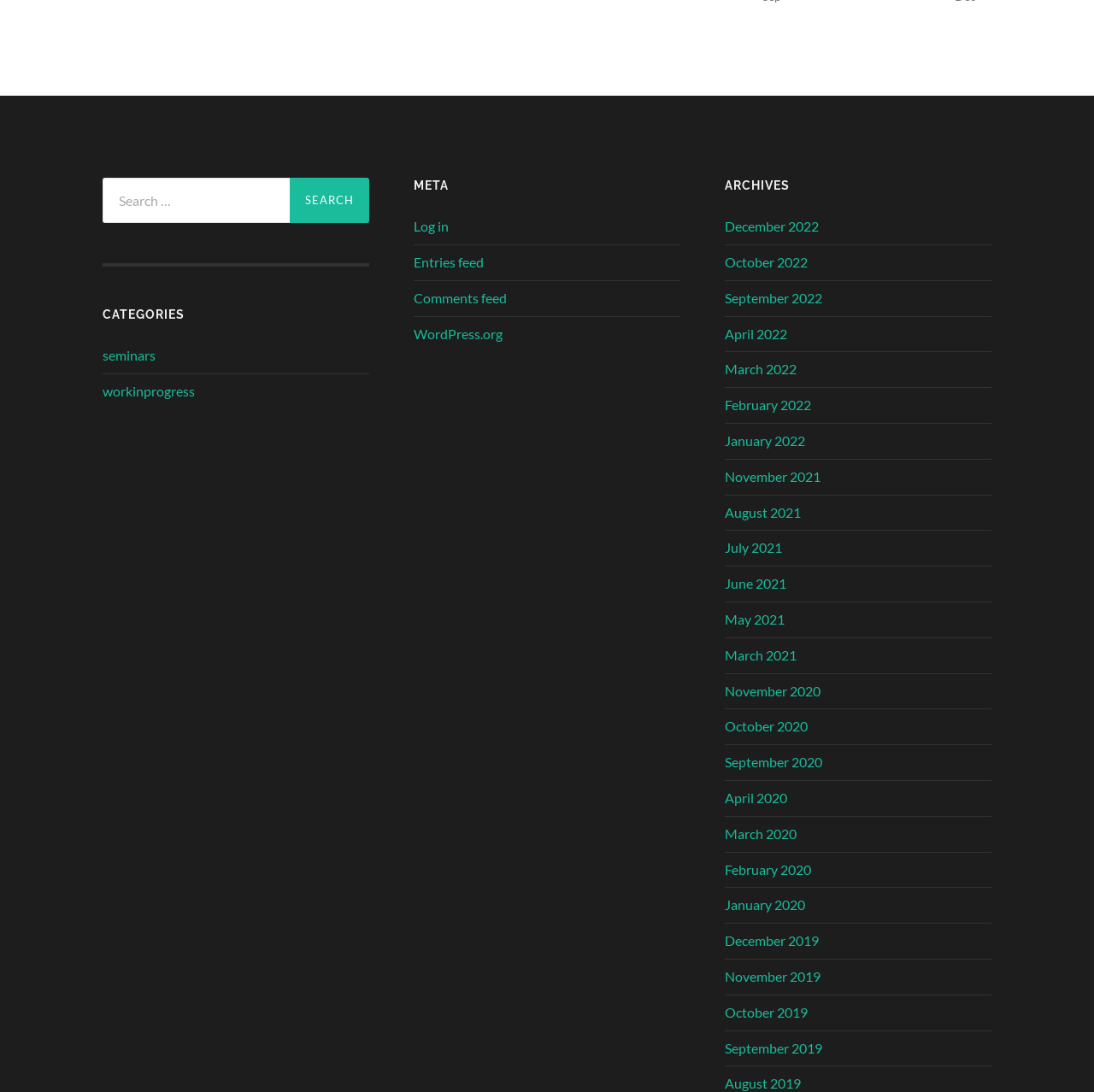Give the bounding box coordinates for the element described by: "December 2019".

[0.662, 0.854, 0.748, 0.869]